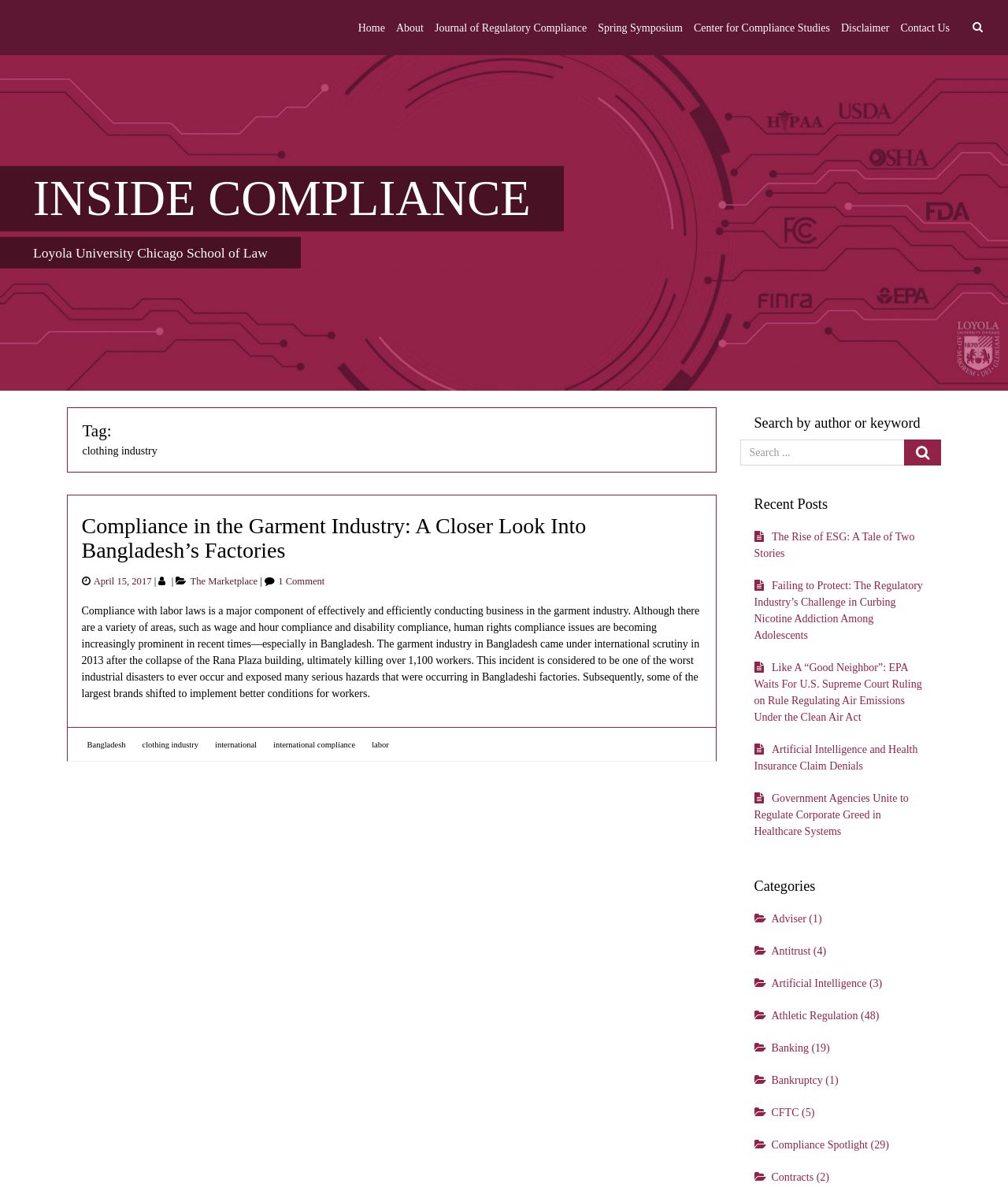Please specify the bounding box coordinates of the region to click in order to perform the following instruction: "Search for a keyword".

[0.734, 0.37, 0.898, 0.392]